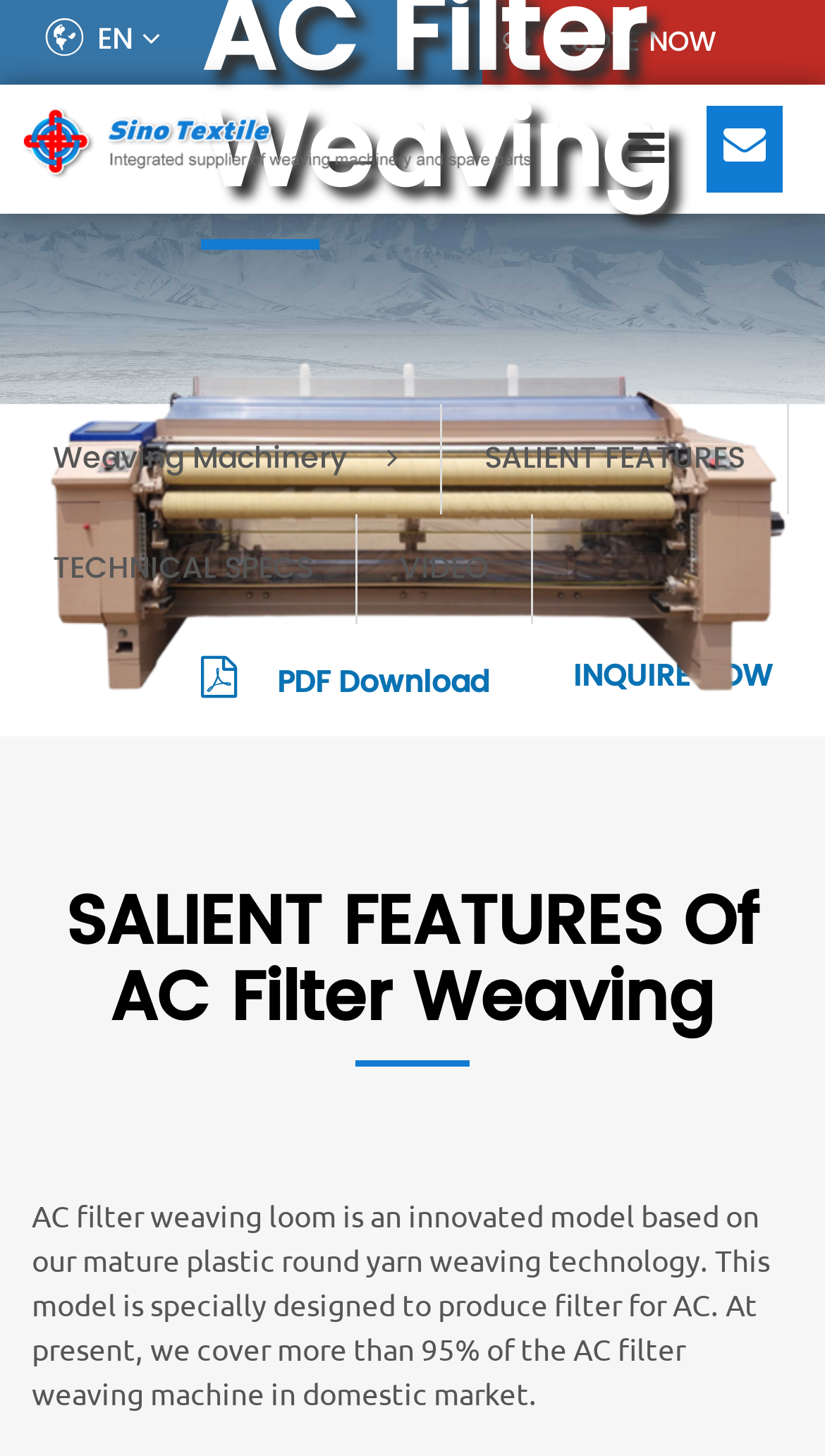Please specify the bounding box coordinates of the clickable section necessary to execute the following command: "view new arrivals".

None